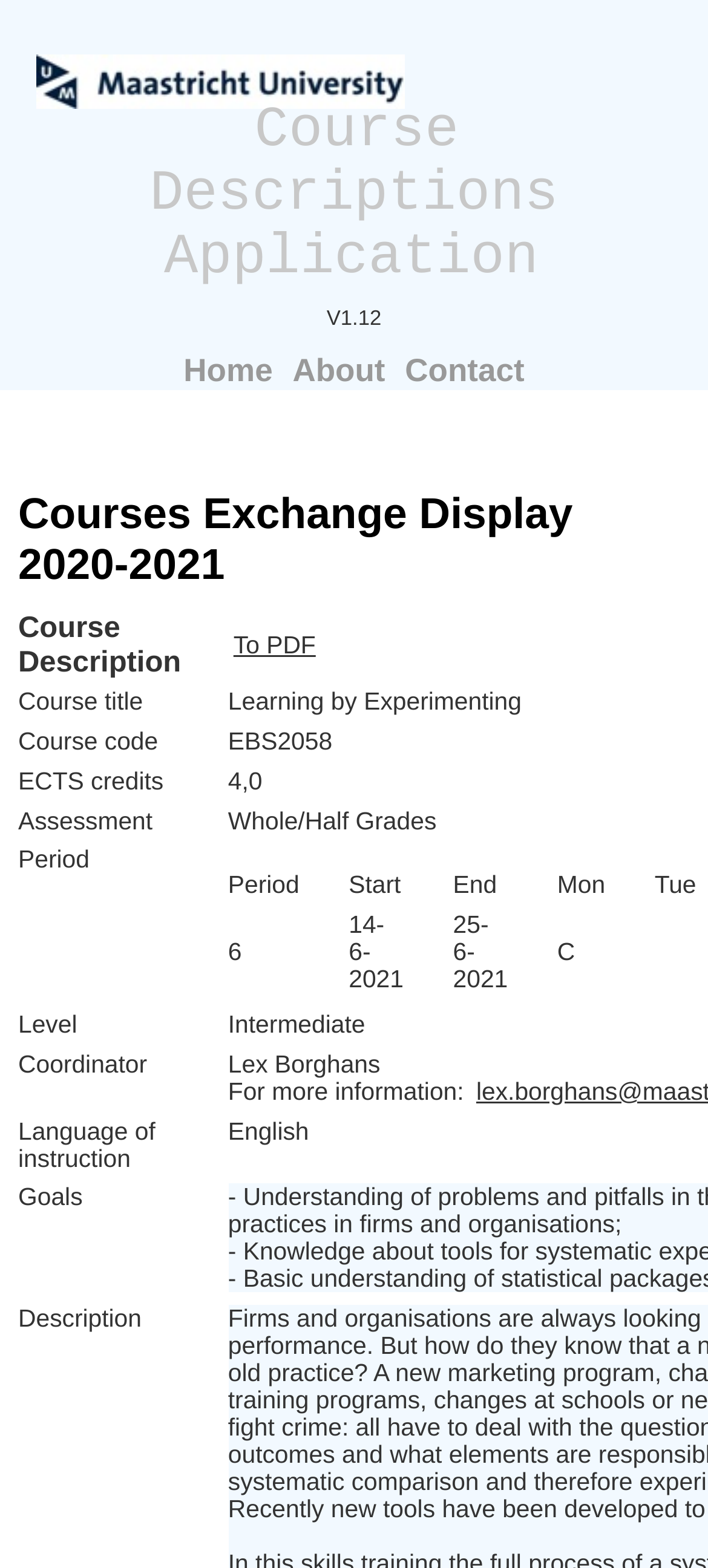What is the version of the Course Descriptions Application?
Based on the screenshot, give a detailed explanation to answer the question.

By examining the StaticText element, I can see that the version of the Course Descriptions Application is V1.12, which is displayed on the top of the webpage.